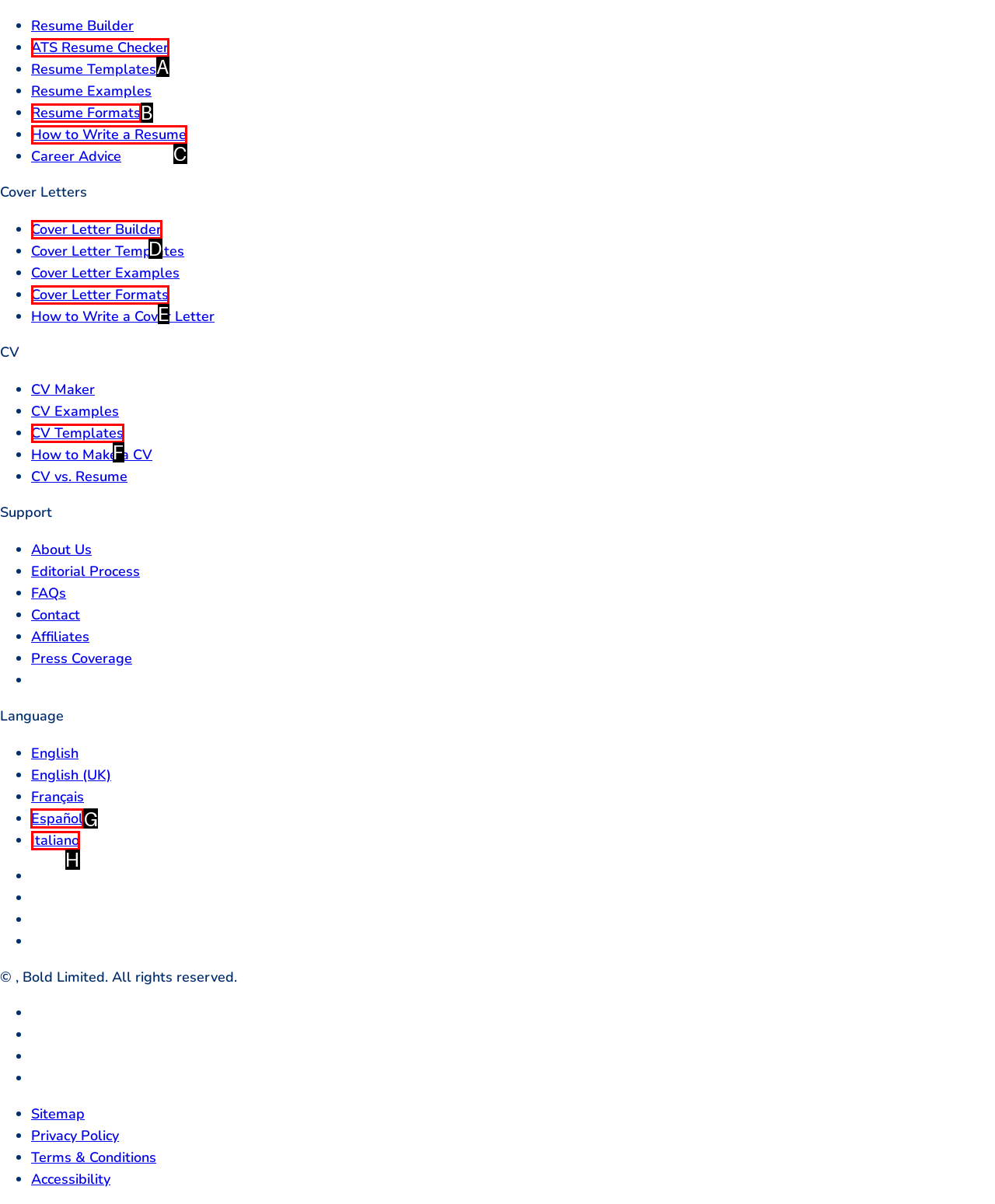Identify the letter of the UI element I need to click to carry out the following instruction: Switch to Español

G